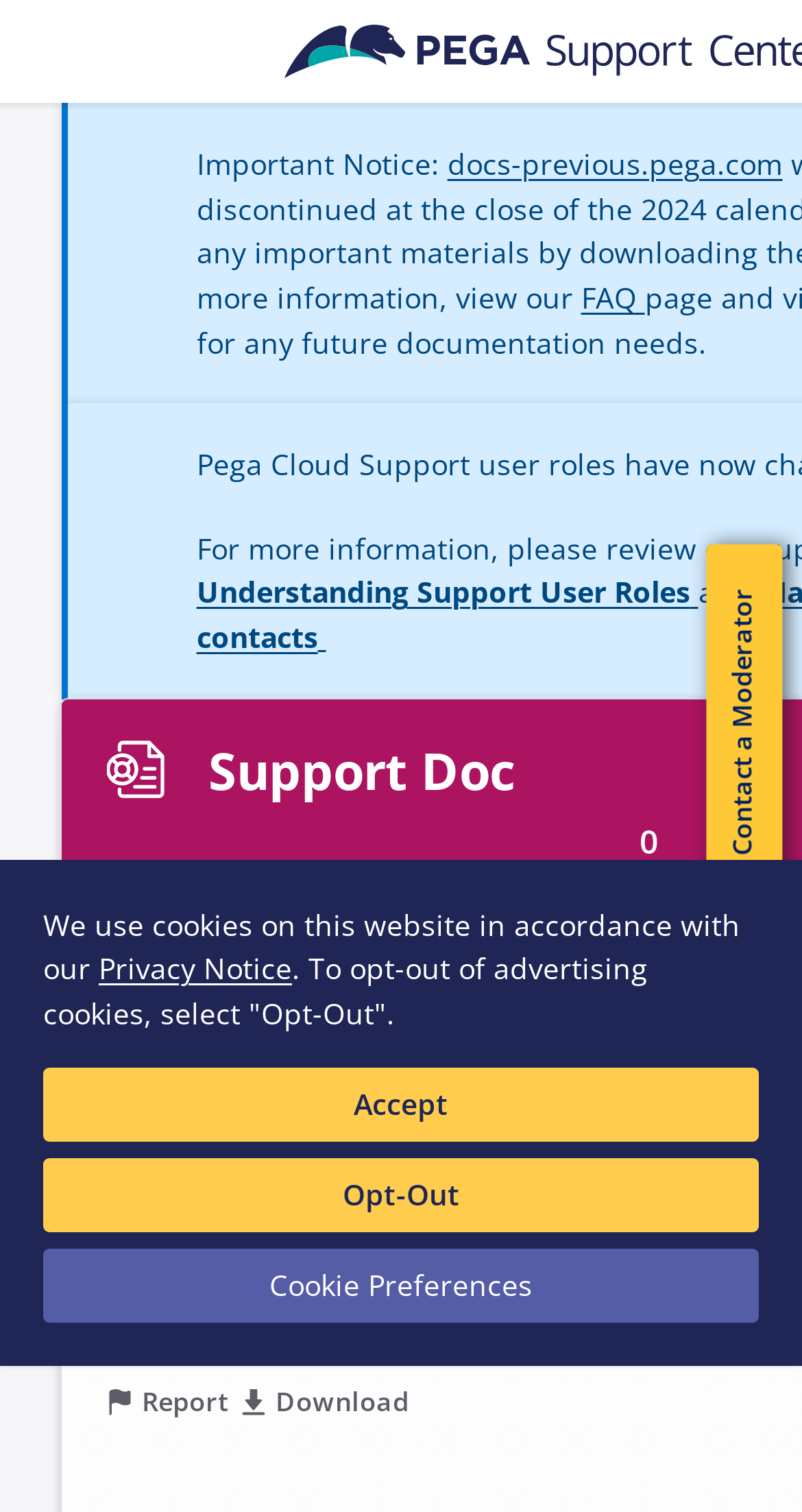What is the role of MichaelNorton?
Refer to the image and provide a detailed answer to the question.

I found a StaticText element with the text 'MOD' which is a child of a link element with the text 'MichaelNorton'. This suggests that MichaelNorton has a role of MOD.